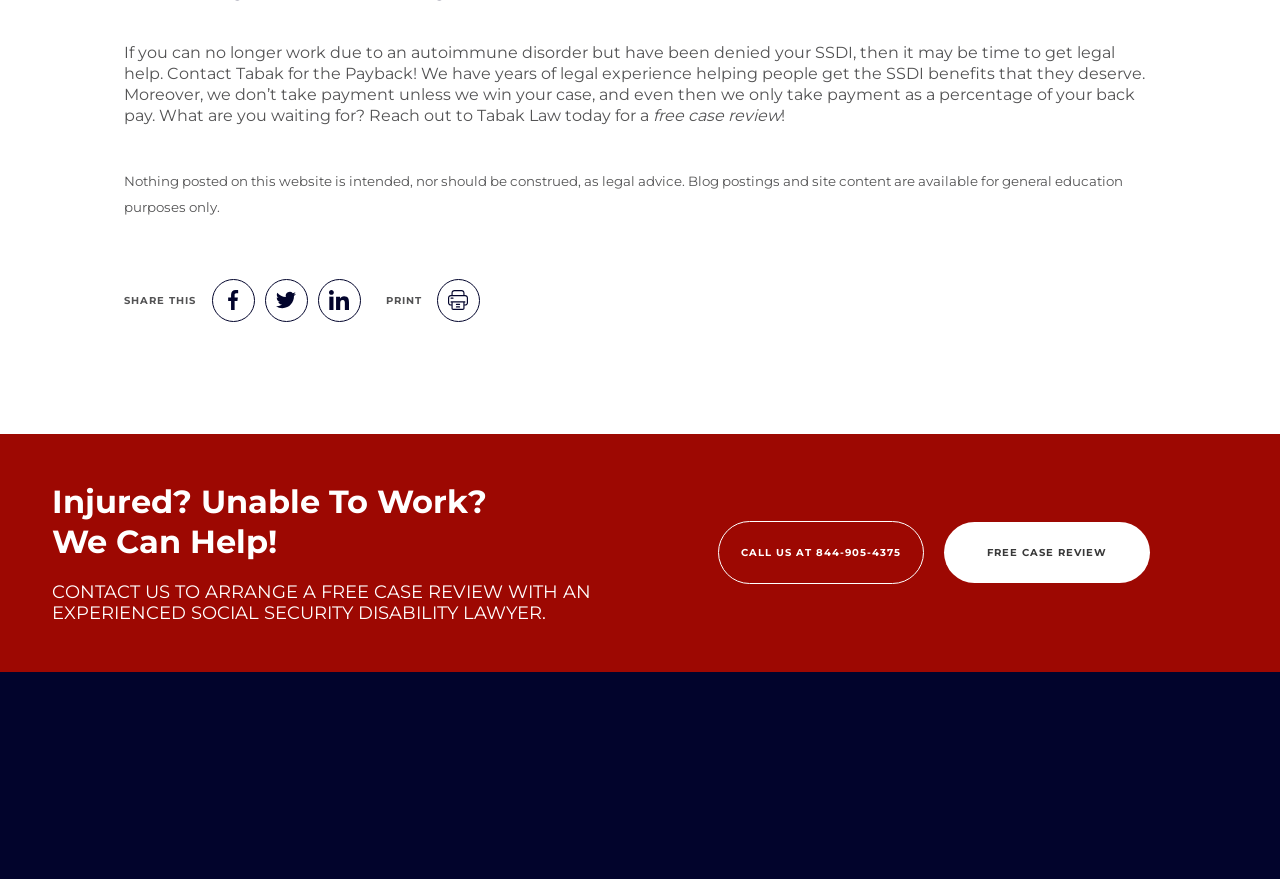Identify the bounding box coordinates for the UI element mentioned here: "FREE CASE REVIEW". Provide the coordinates as four float values between 0 and 1, i.e., [left, top, right, bottom].

[0.738, 0.594, 0.898, 0.663]